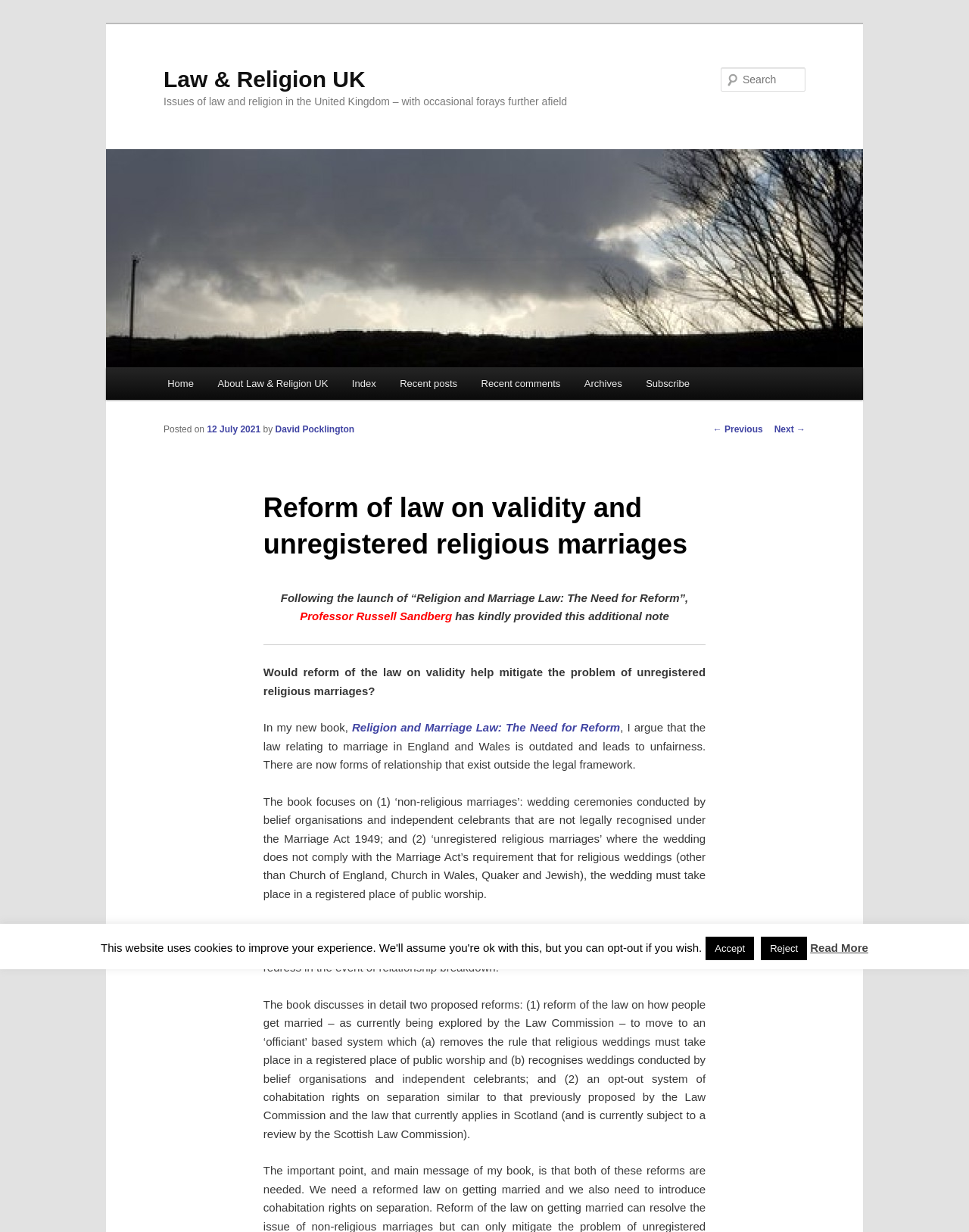Please determine the bounding box coordinates for the UI element described as: "jkfirth".

None